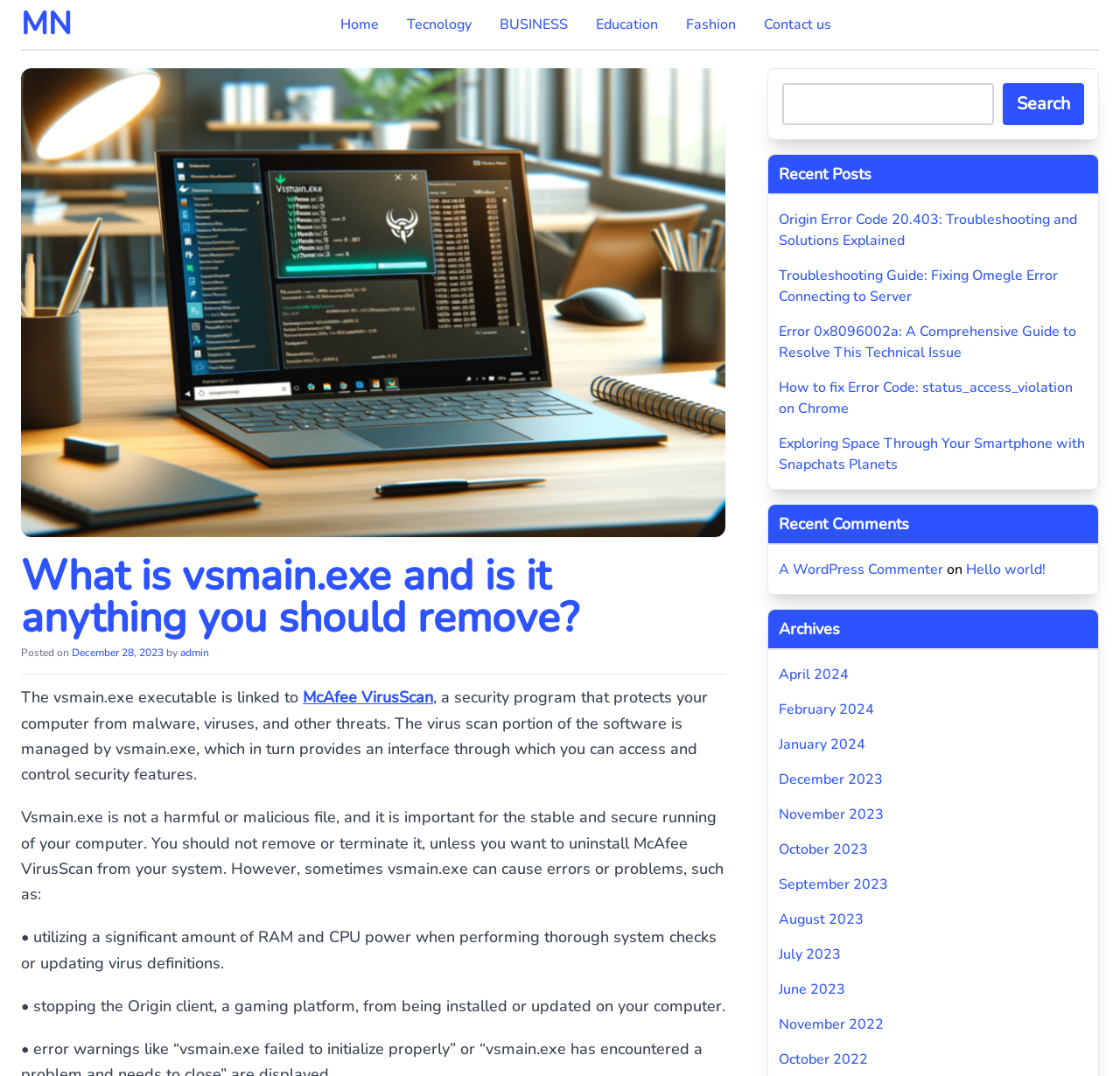Please determine the main heading text of this webpage.

What is vsmain.exe and is it anything you should remove?